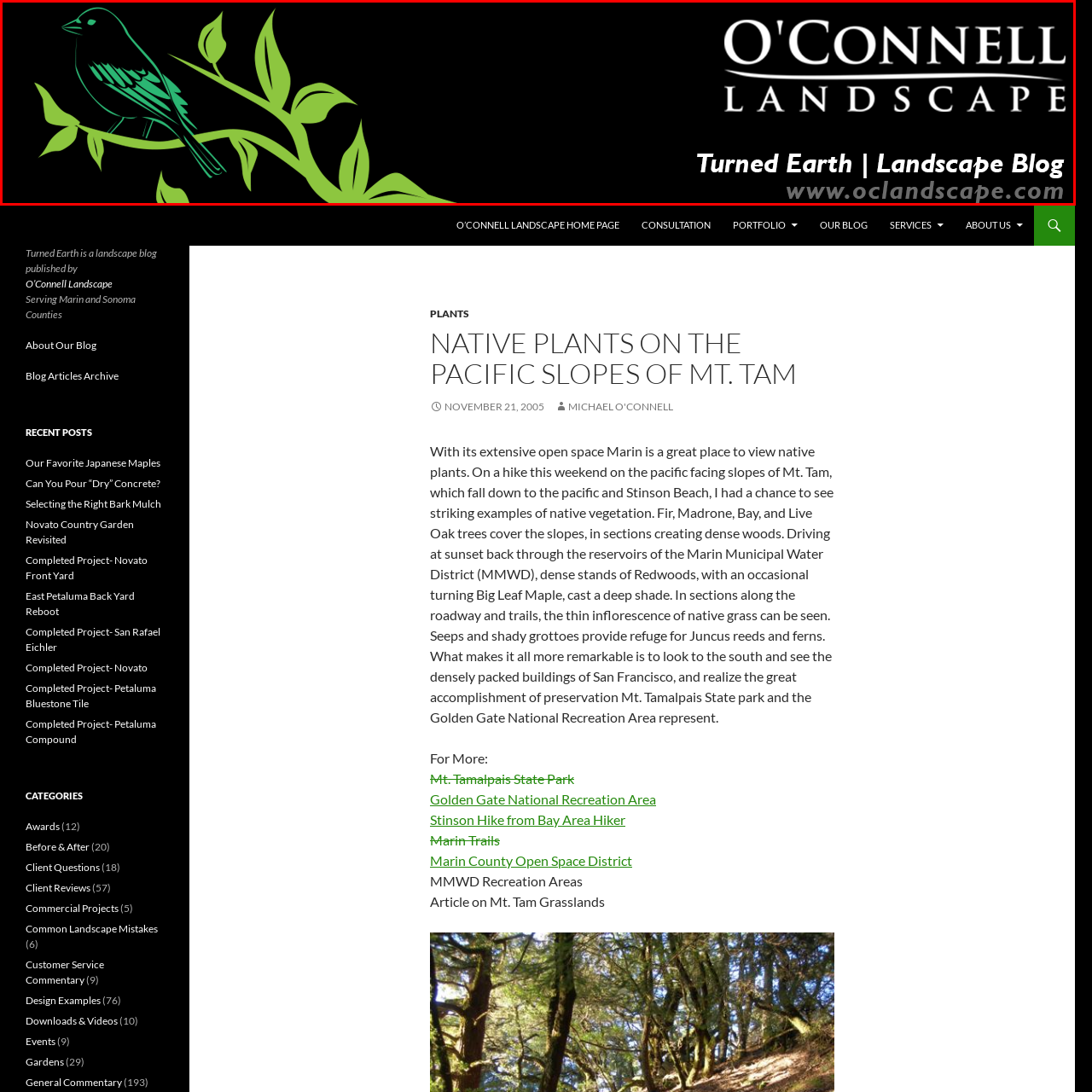Refer to the image marked by the red boundary and provide a single word or phrase in response to the question:
What is the color scheme of the banner?

Rich greens against dark background